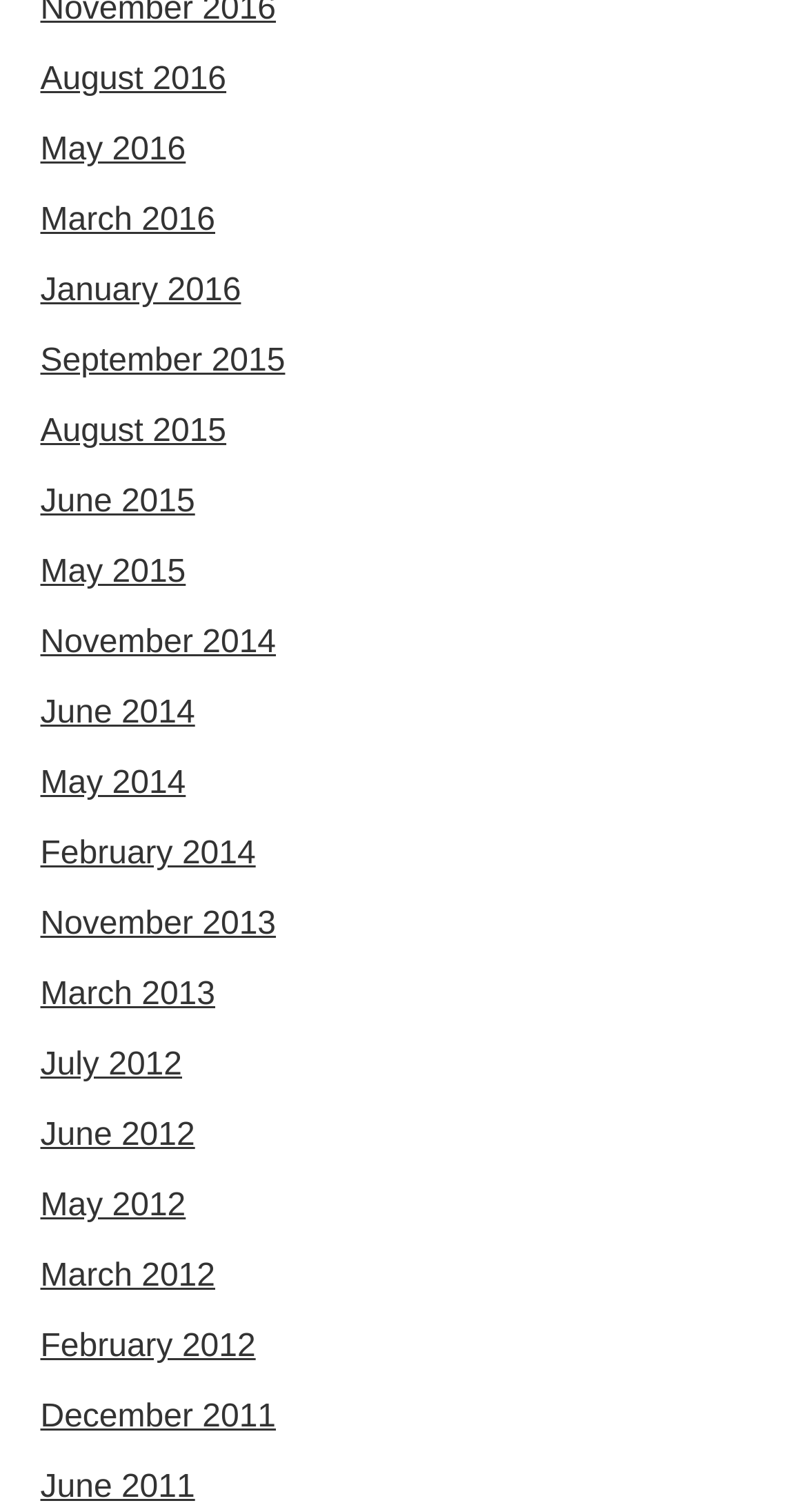How many months are listed in 2015?
Provide a detailed answer to the question, using the image to inform your response.

I counted the number of links related to 2015 and found that there are three months listed: September 2015, August 2015, and June 2015.